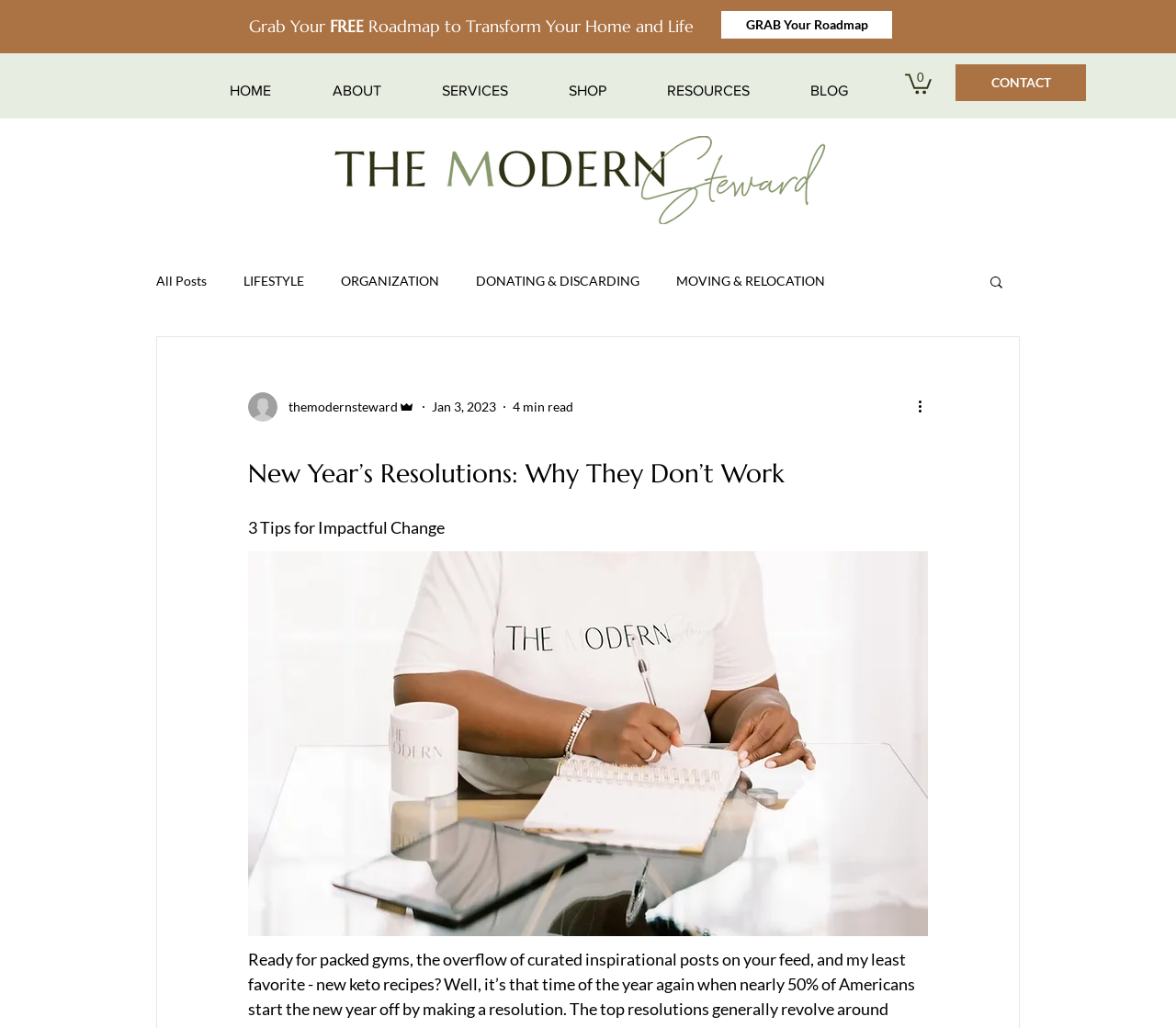Specify the bounding box coordinates of the region I need to click to perform the following instruction: "go to home page". The coordinates must be four float numbers in the range of 0 to 1, i.e., [left, top, right, bottom].

[0.181, 0.052, 0.269, 0.109]